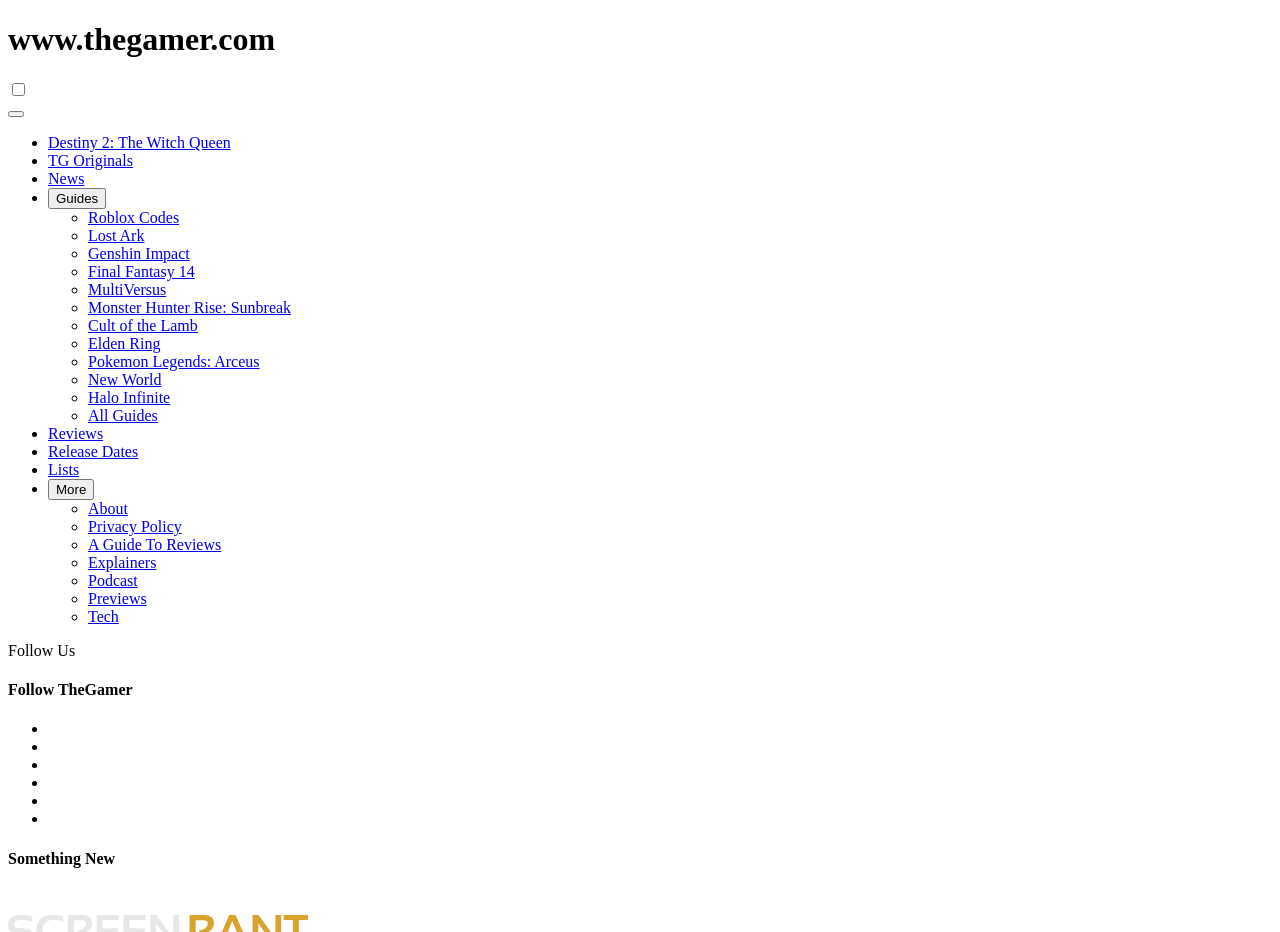Using the details from the image, please elaborate on the following question: What is the date of publication of the article?

I found the date of publication by looking at the text next to the time element, which is 'Published Oct 26, 2021'. This text is located below the author's name.